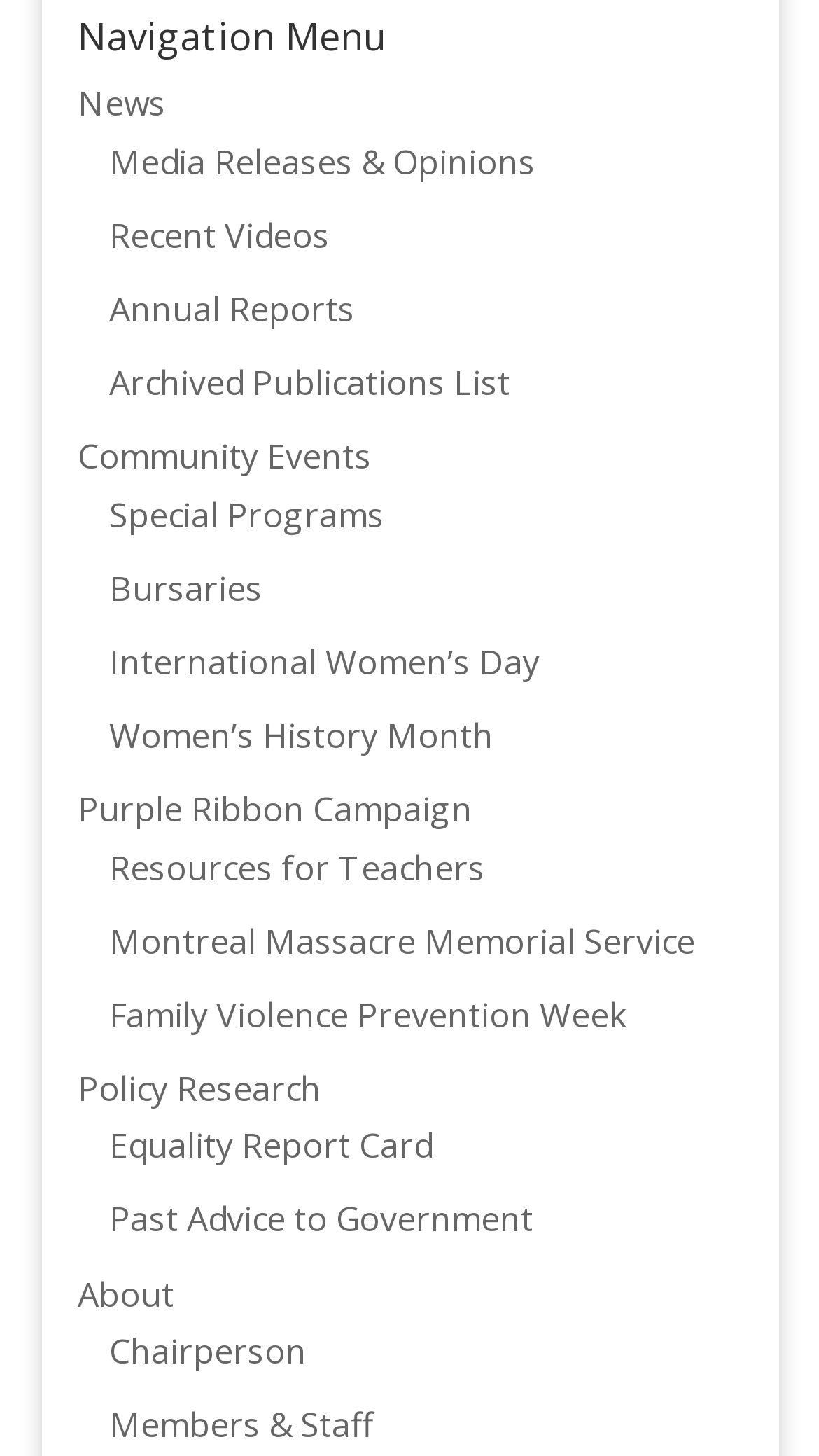What is the main navigation category?
Answer with a single word or phrase by referring to the visual content.

Navigation Menu